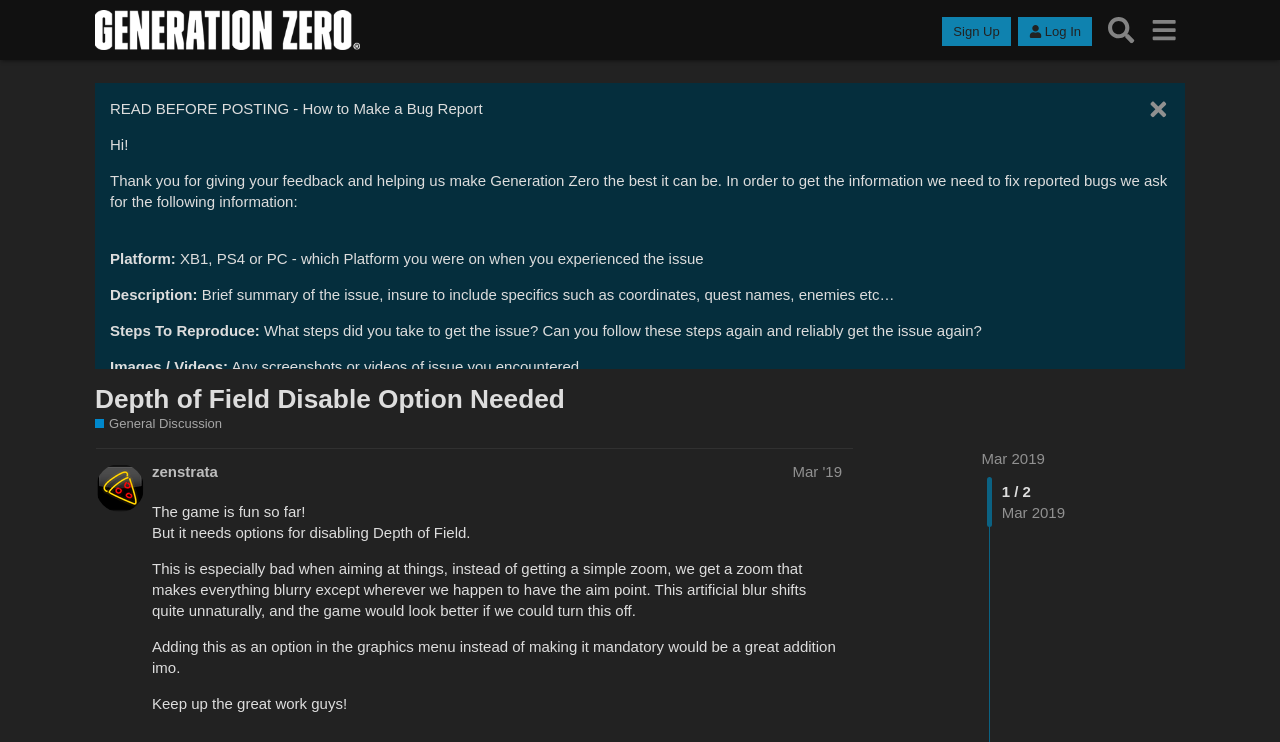What is the date of the post by zenstrata?
From the image, respond using a single word or phrase.

Mar 27, 2019